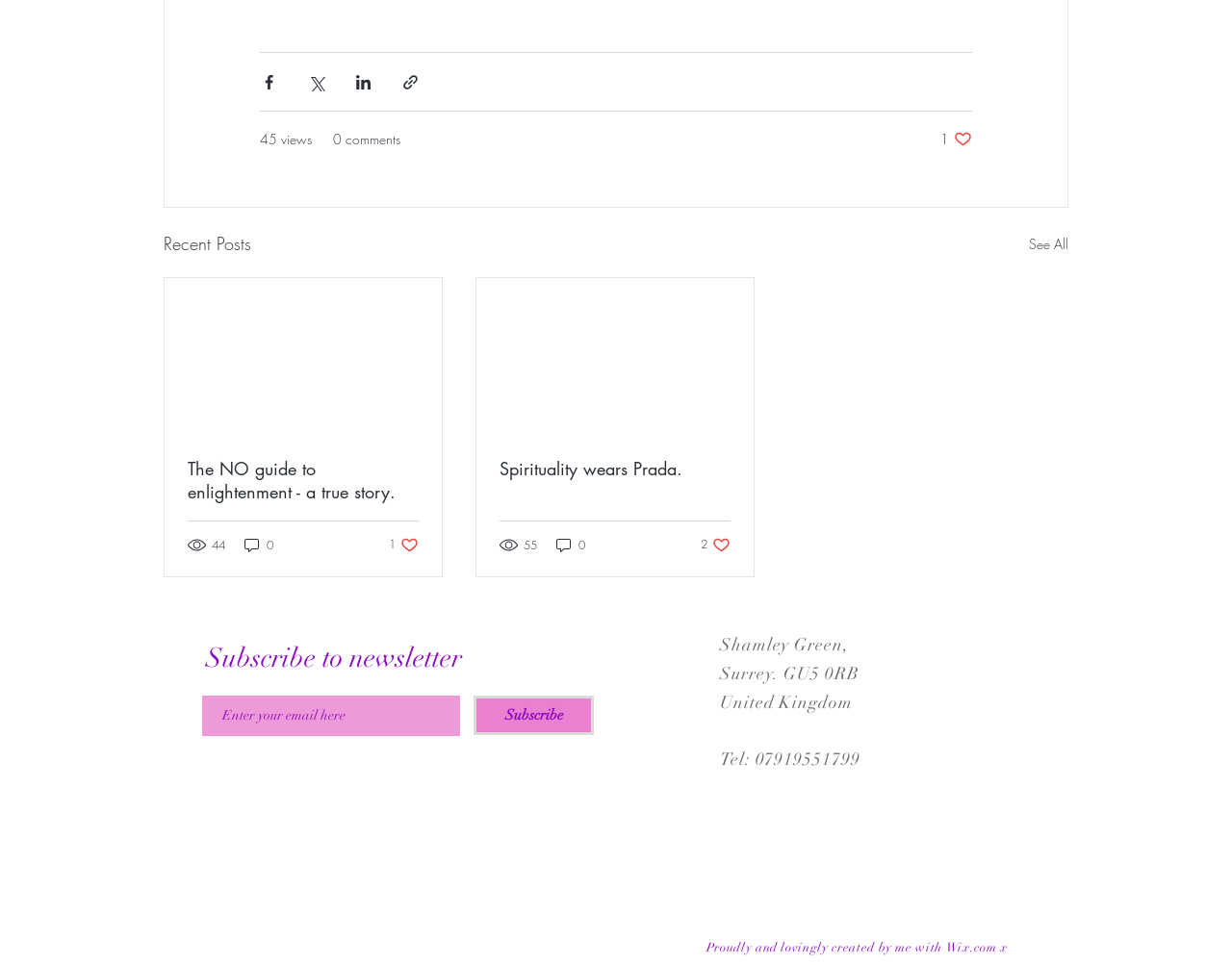Look at the image and answer the question in detail:
What is the purpose of the textbox?

The textbox is used to enter an email address, as indicated by the placeholder text 'Enter your email here', and is likely used for subscribing to a newsletter.